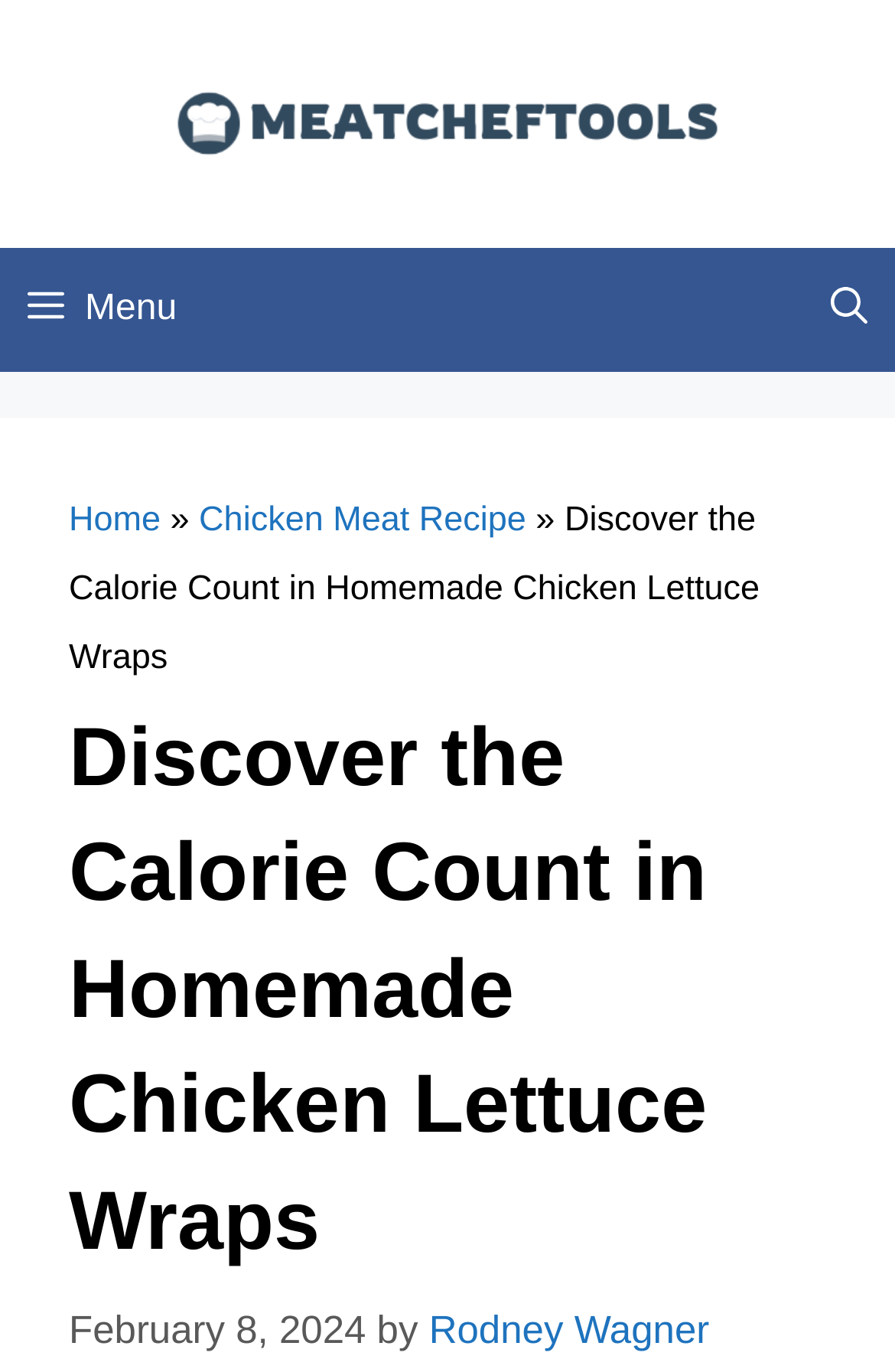Based on what you see in the screenshot, provide a thorough answer to this question: What is the name of the website?

I determined the answer by looking at the banner element at the top of the webpage, which contains a link with the text 'MeatChefTools'.